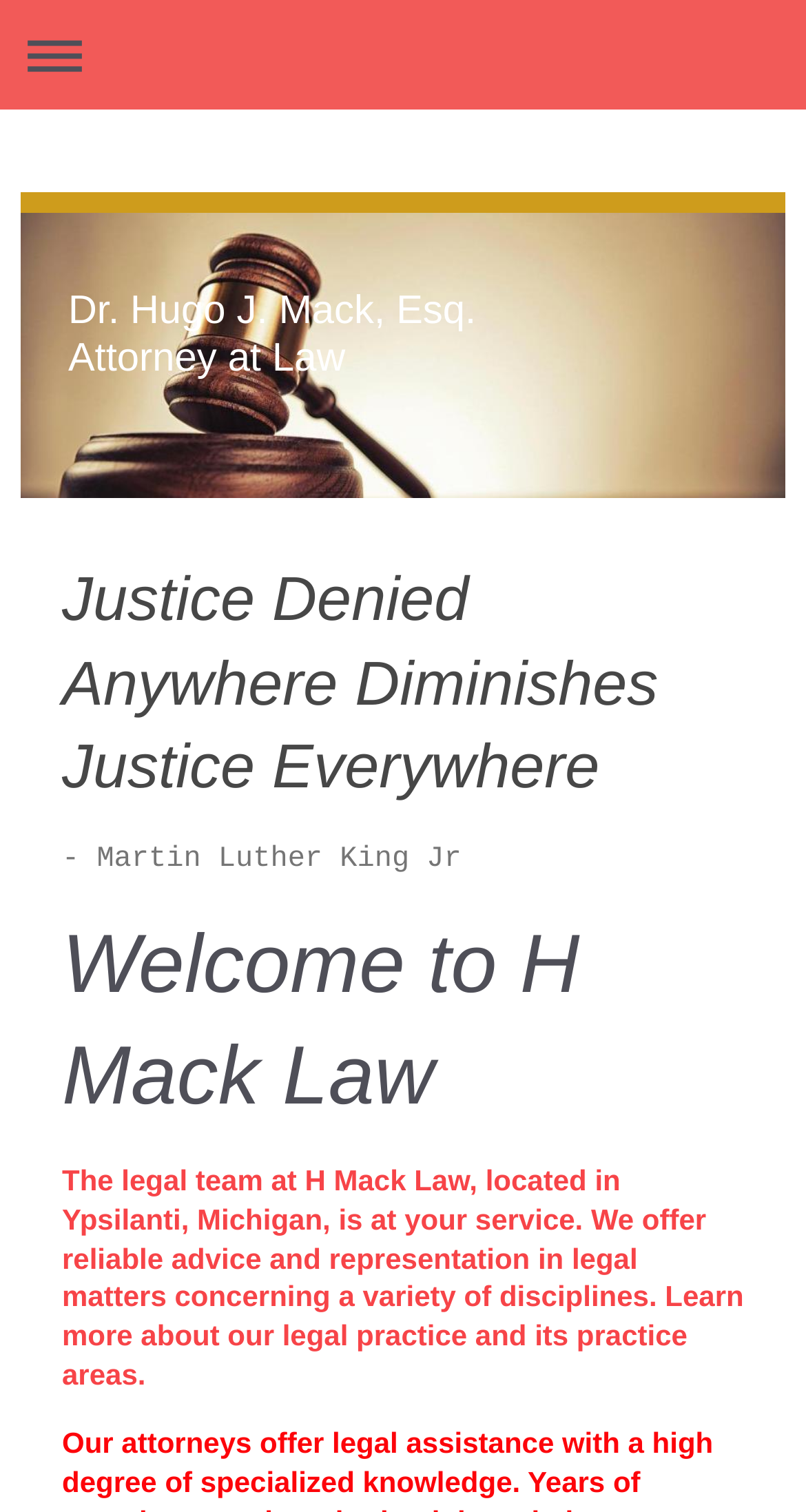What is the name of the attorney?
Carefully analyze the image and provide a thorough answer to the question.

I found the answer by looking at the image description 'Dr. Hugo J. Mack Attorney at Law' and the static text 'Dr. Hugo J. Mack, Esq.' which suggests that Dr. Hugo J. Mack is the attorney.